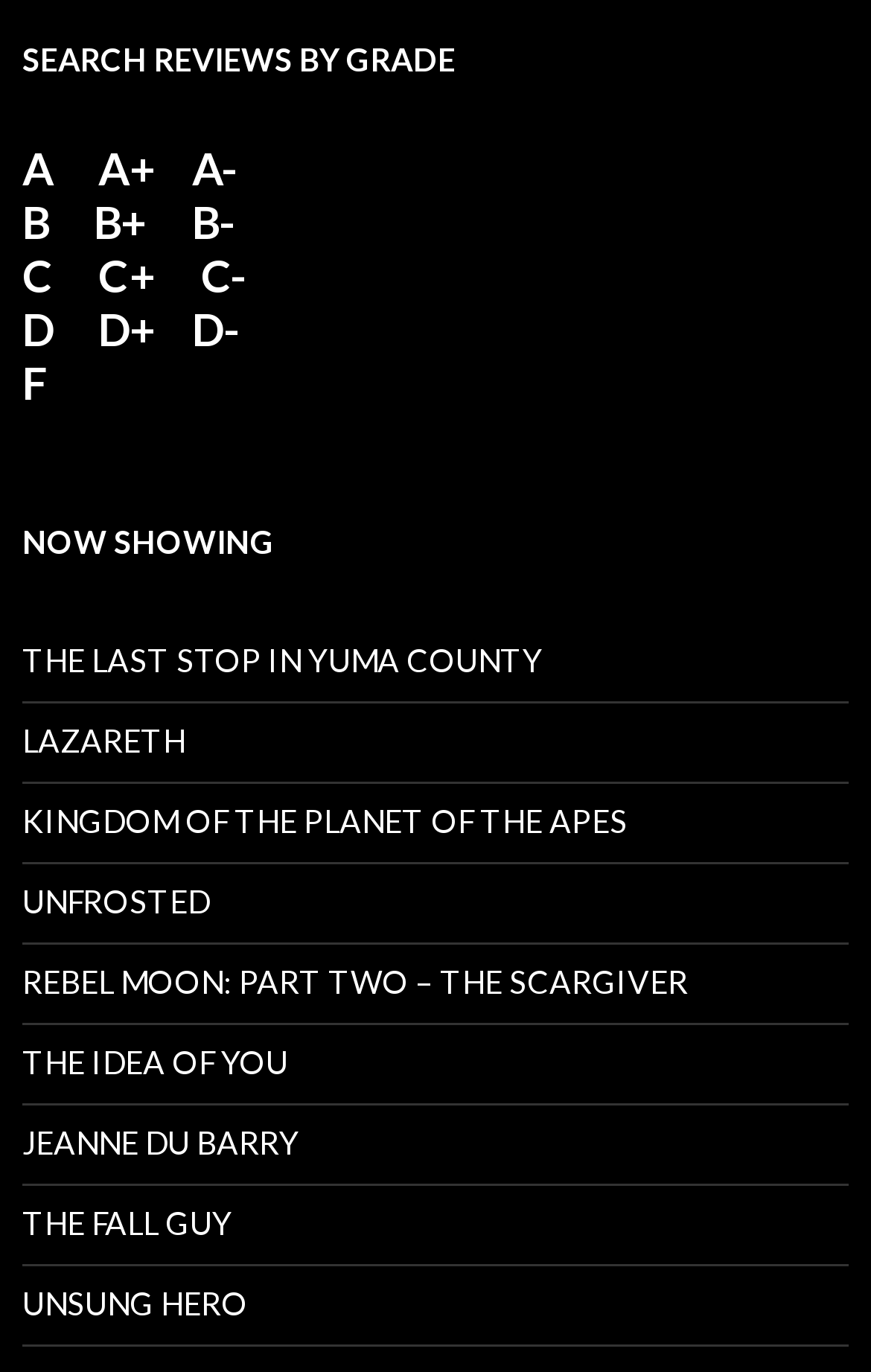Please locate the bounding box coordinates of the element that should be clicked to achieve the given instruction: "go to home page".

None